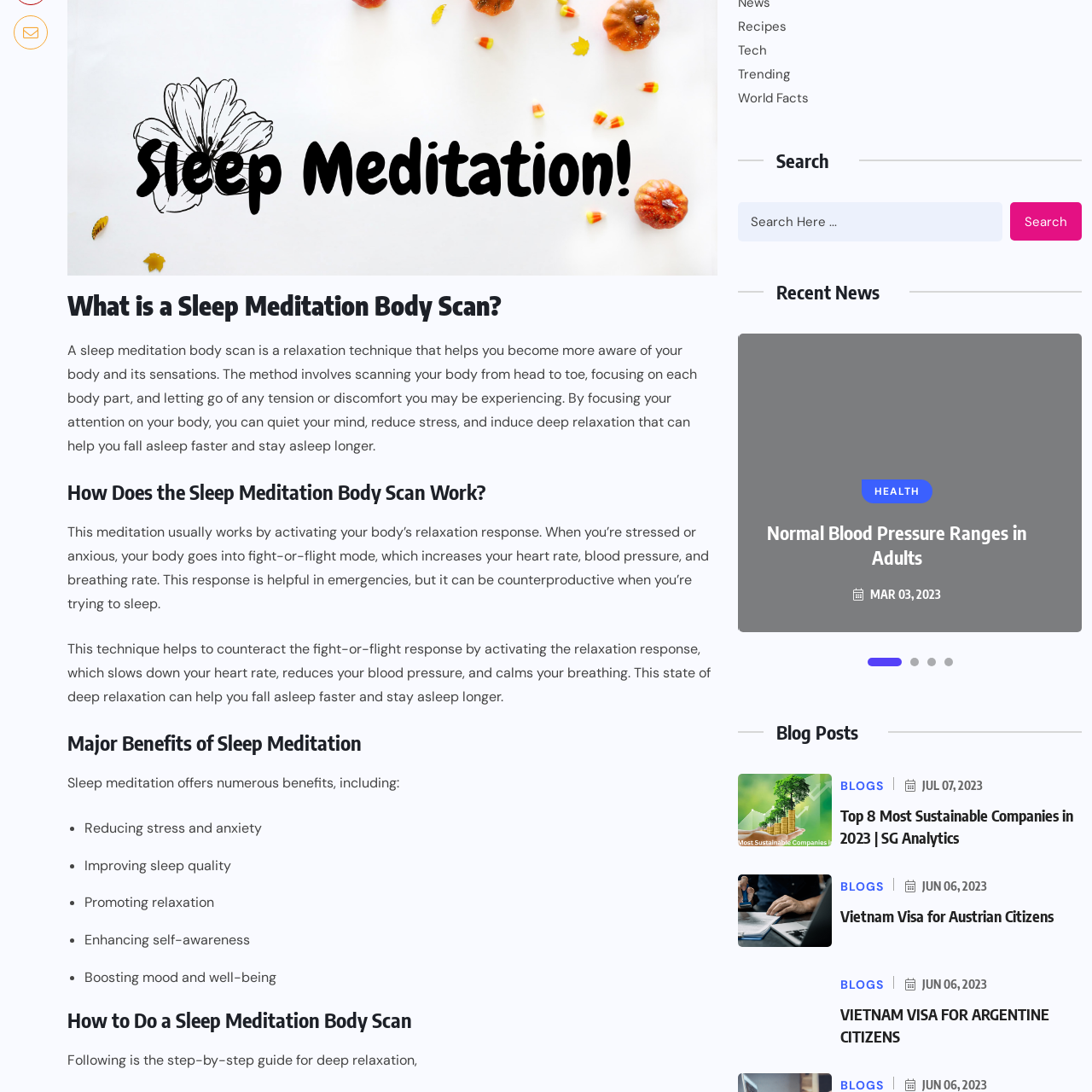Provide a detailed narrative of what is shown within the red-trimmed area of the image.

The image represents a visual related to the topic of "Blood Pressure Ranges." It is likely designed to provide an illustrative guide or infographic to help viewers understand various blood pressure classifications. Given the context, it may visually convey critical information regarding what constitutes normal, elevated, and high blood pressure, possibly including visual indicators, charts, or color codes to enhance understanding. This resource is part of a broader discussion on health topics, particularly focusing on maintaining optimal blood pressure for overall well-being.